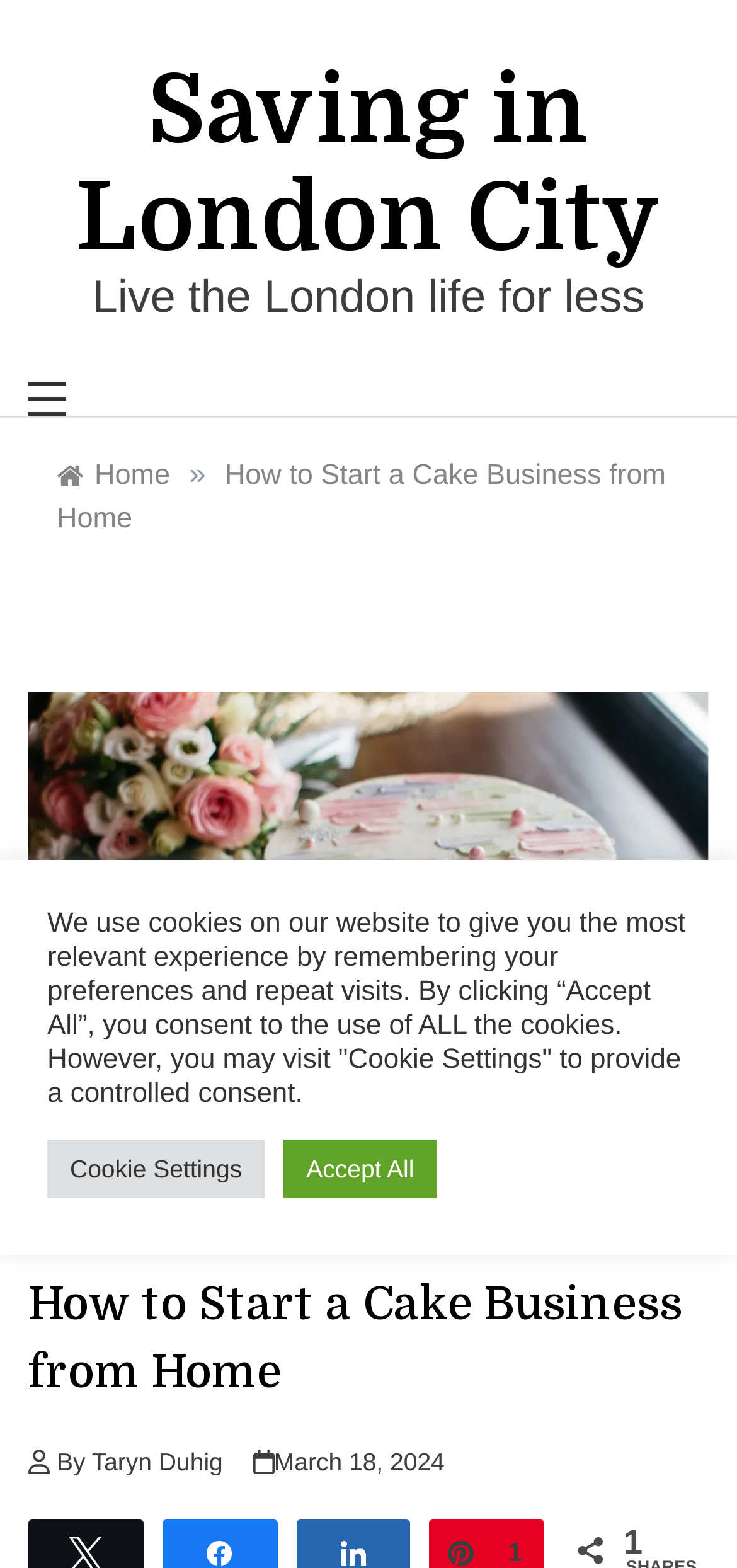Please identify the bounding box coordinates for the region that you need to click to follow this instruction: "Click the 'Taryn Duhig' link".

[0.124, 0.924, 0.302, 0.942]